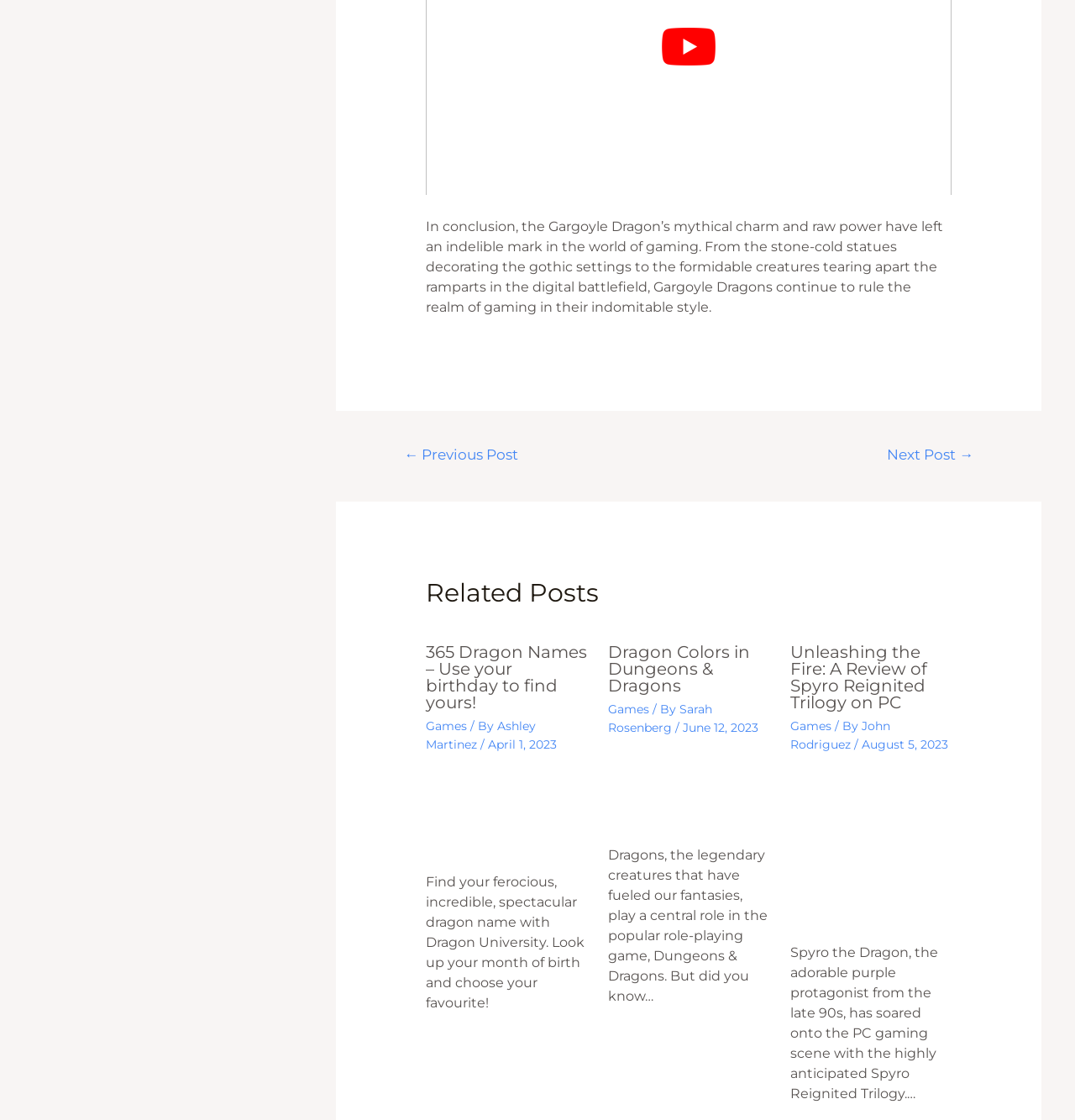What is the topic of the article?
Your answer should be a single word or phrase derived from the screenshot.

Gargoyle Dragon